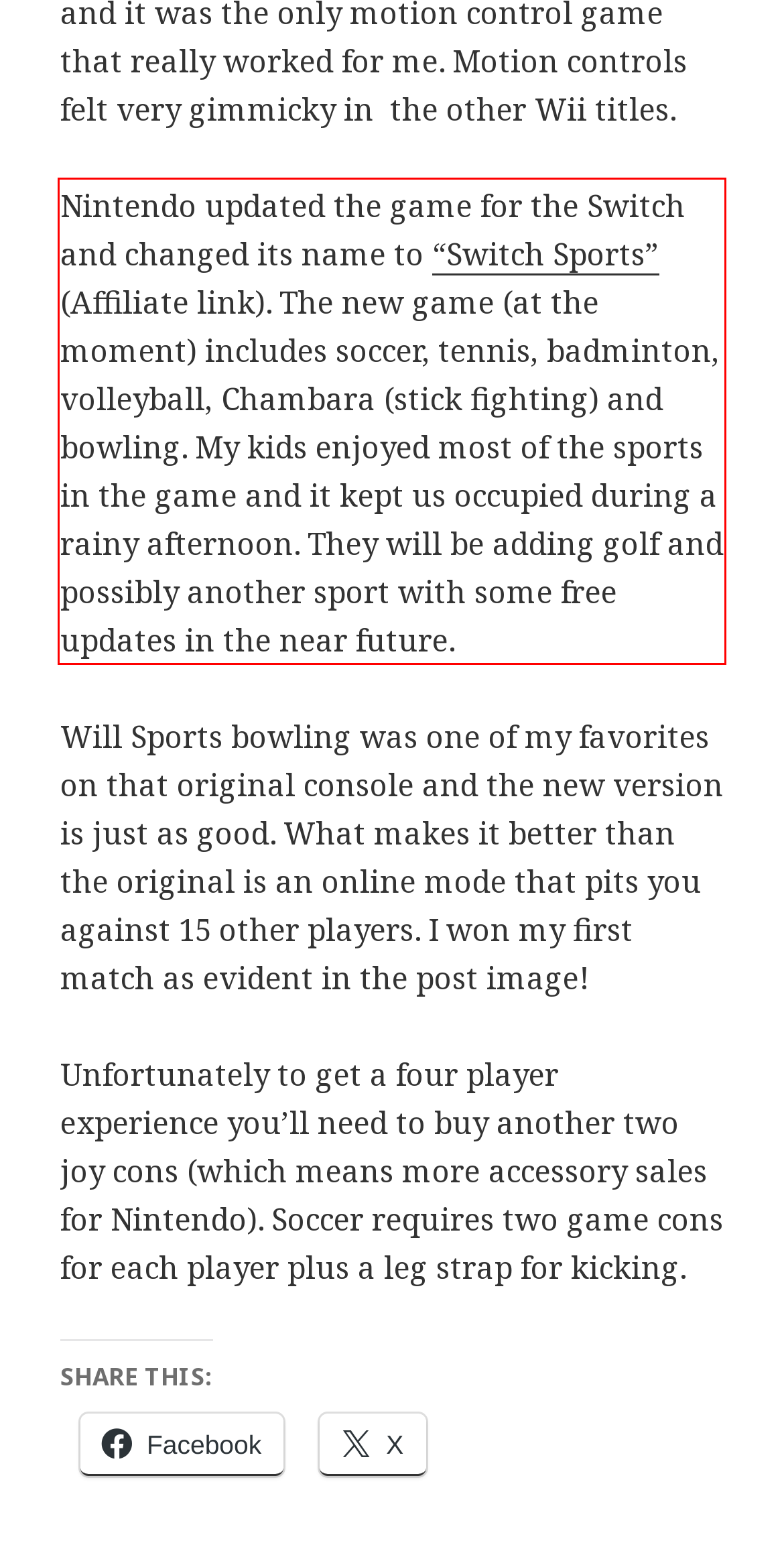There is a screenshot of a webpage with a red bounding box around a UI element. Please use OCR to extract the text within the red bounding box.

Nintendo updated the game for the Switch and changed its name to “Switch Sports” (Affiliate link). The new game (at the moment) includes soccer, tennis, badminton, volleyball, Chambara (stick fighting) and bowling. My kids enjoyed most of the sports in the game and it kept us occupied during a rainy afternoon. They will be adding golf and possibly another sport with some free updates in the near future.